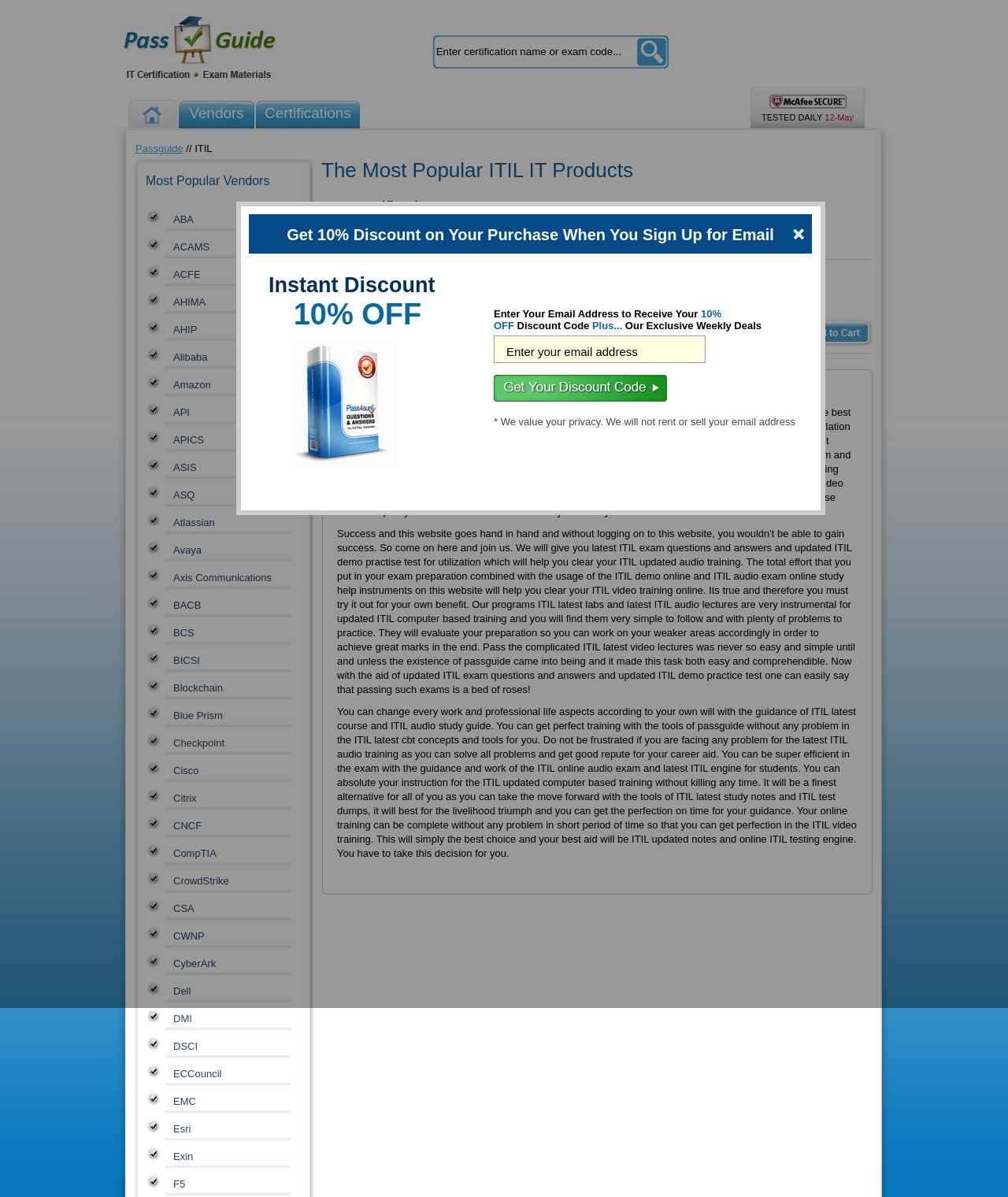Please respond in a single word or phrase: 
What is the security certification of the website?

McAfee Secure